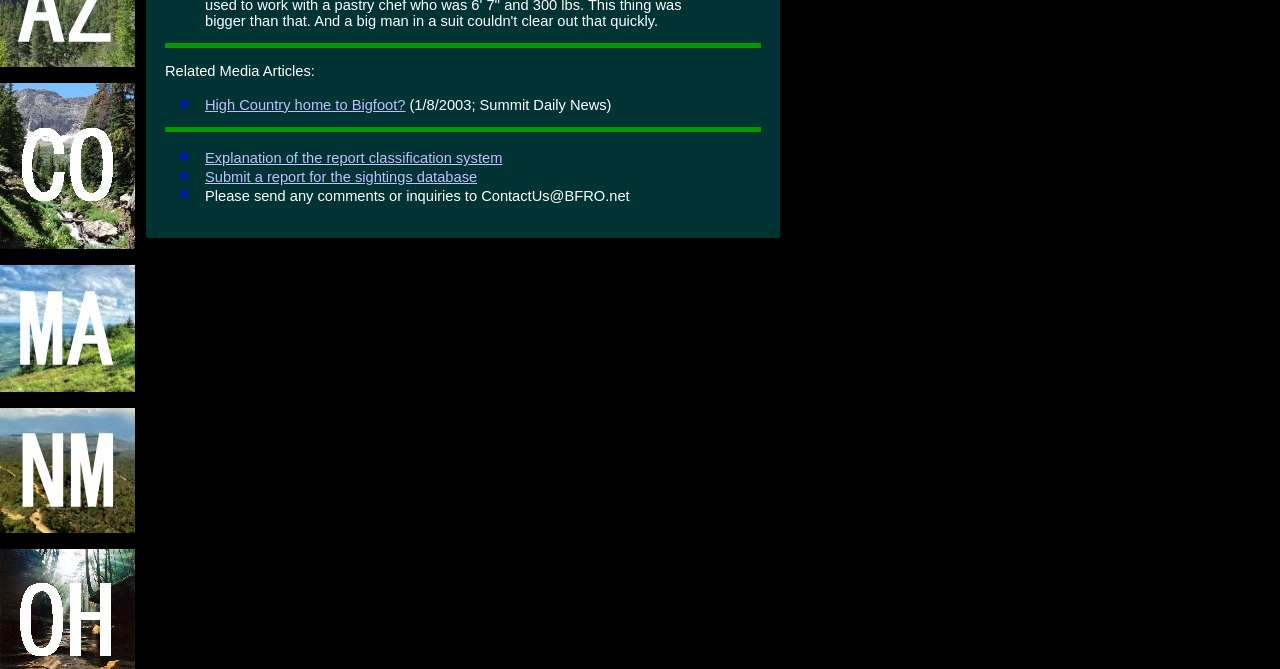Answer the question with a brief word or phrase:
What is the orientation of the separator element?

Horizontal